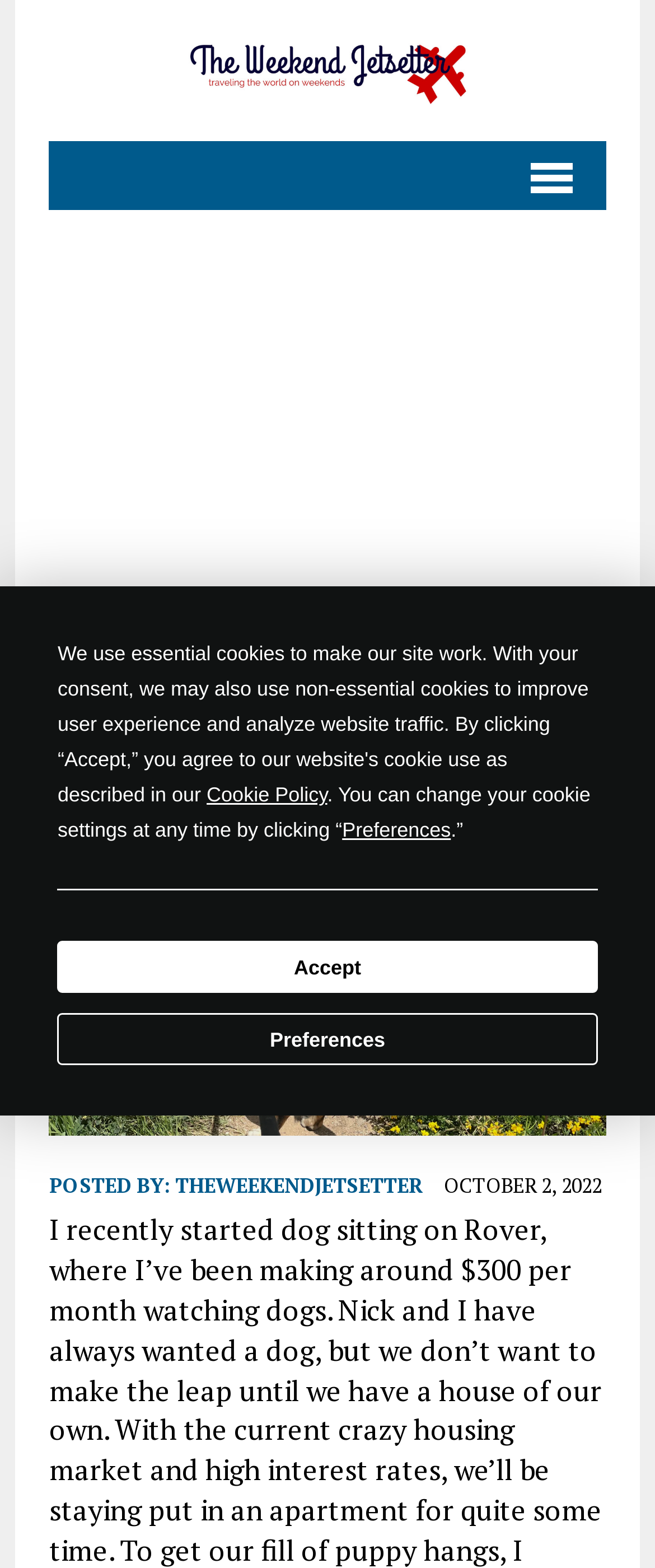What is the topic of the post?
From the screenshot, supply a one-word or short-phrase answer.

dog sitting on Rover